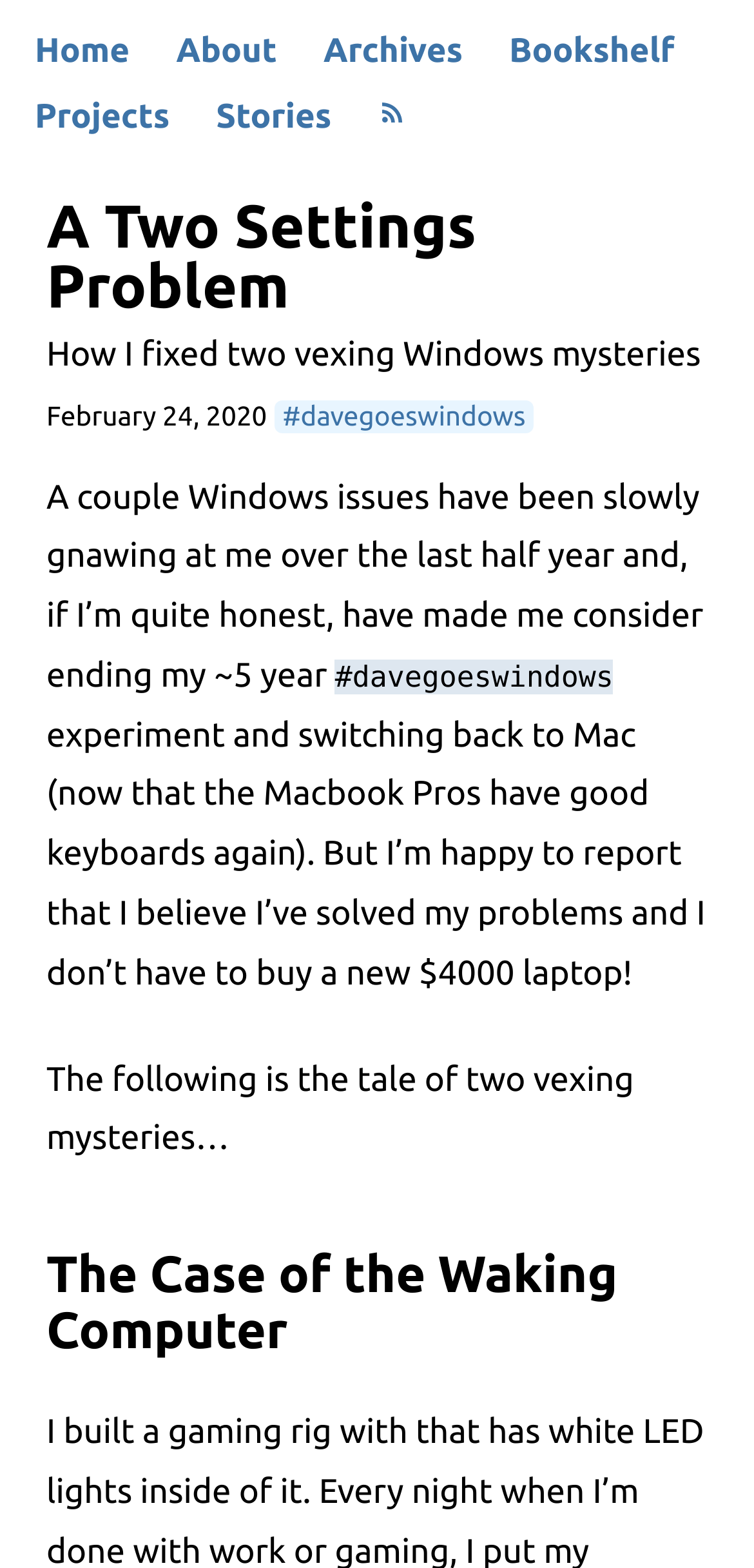Find the bounding box coordinates for the element that must be clicked to complete the instruction: "visit the bookshelf". The coordinates should be four float numbers between 0 and 1, indicated as [left, top, right, bottom].

[0.675, 0.021, 0.895, 0.044]